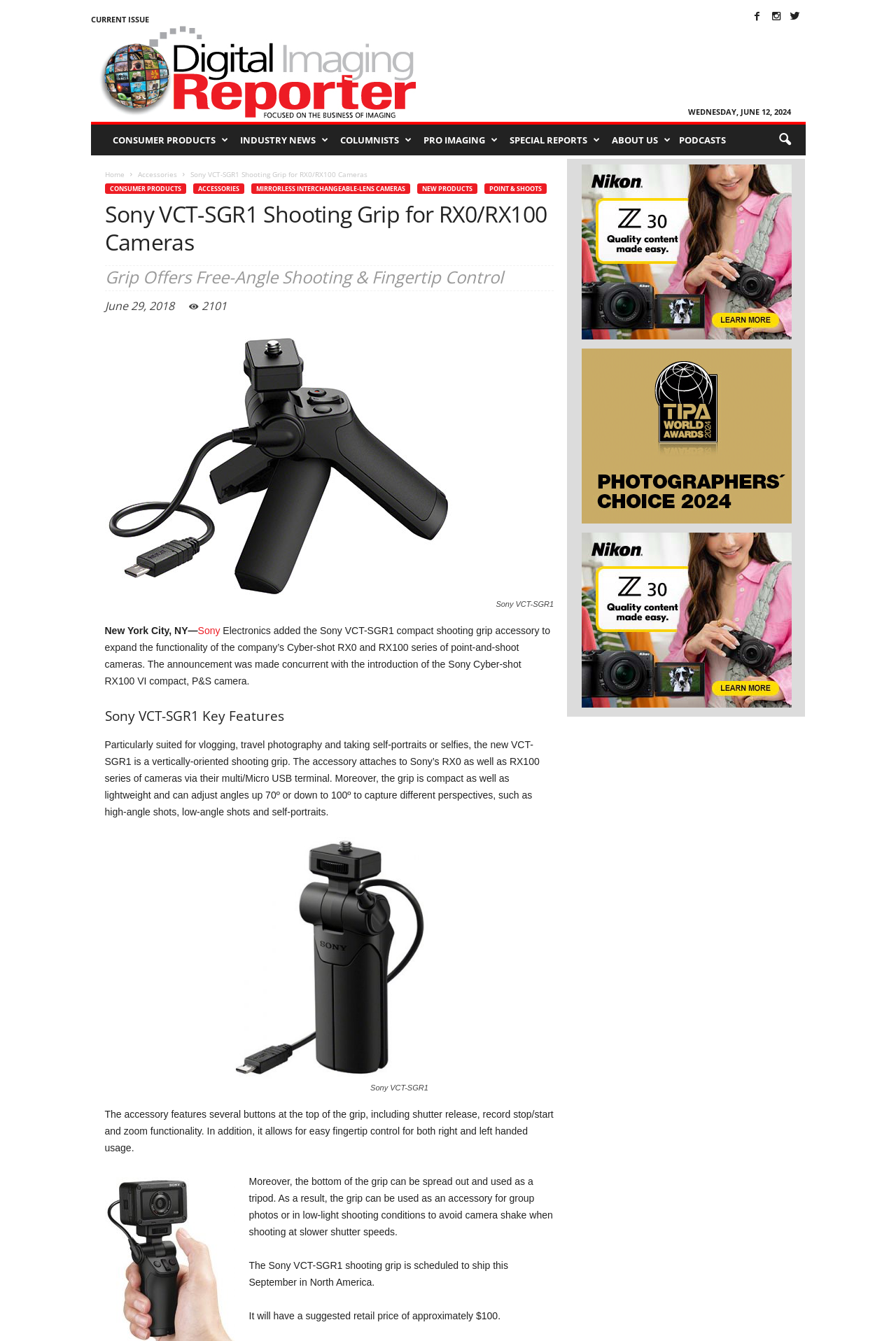What is the release month of the Sony VCT-SGR1?
Look at the webpage screenshot and answer the question with a detailed explanation.

The release month of the Sony VCT-SGR1 is mentioned in the text 'The Sony VCT-SGR1 shooting grip is scheduled to ship this September in North America.' which indicates that it will be released in September.